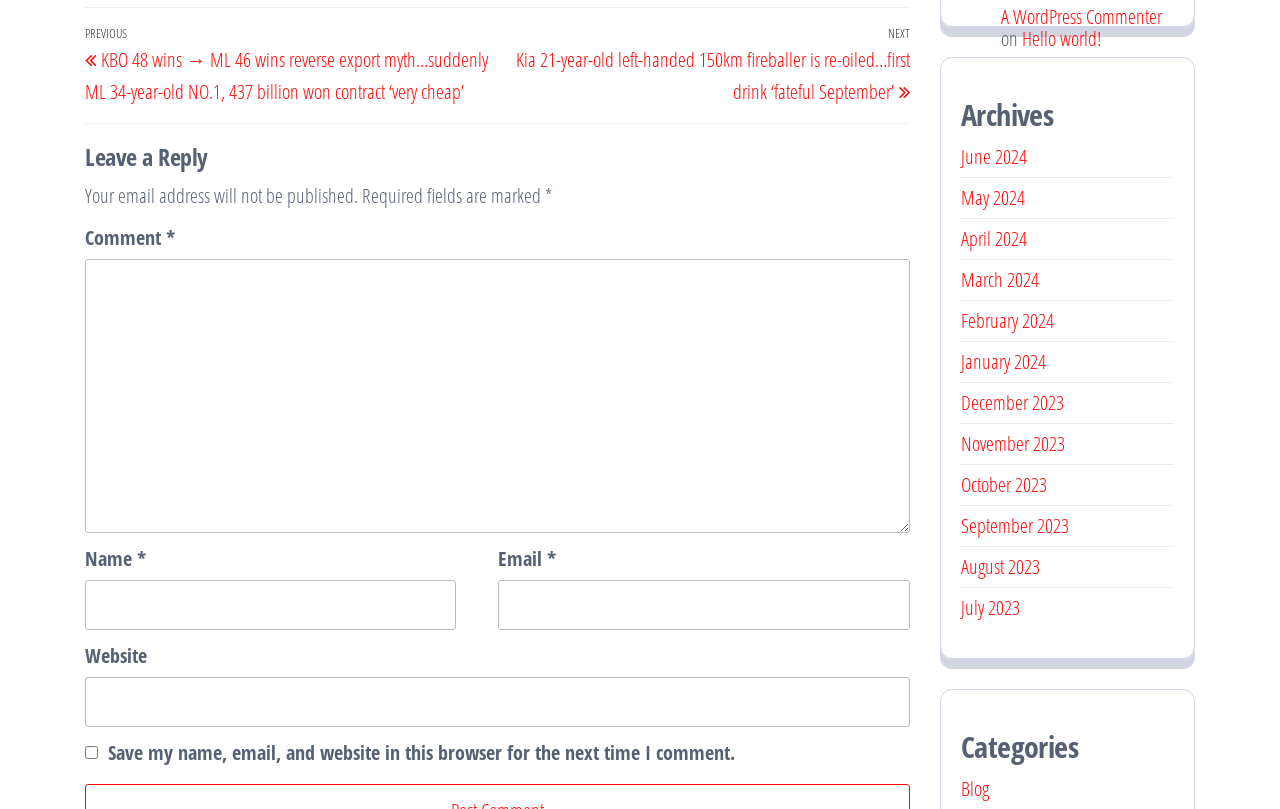Locate the coordinates of the bounding box for the clickable region that fulfills this instruction: "Go to ACCUEIL".

None